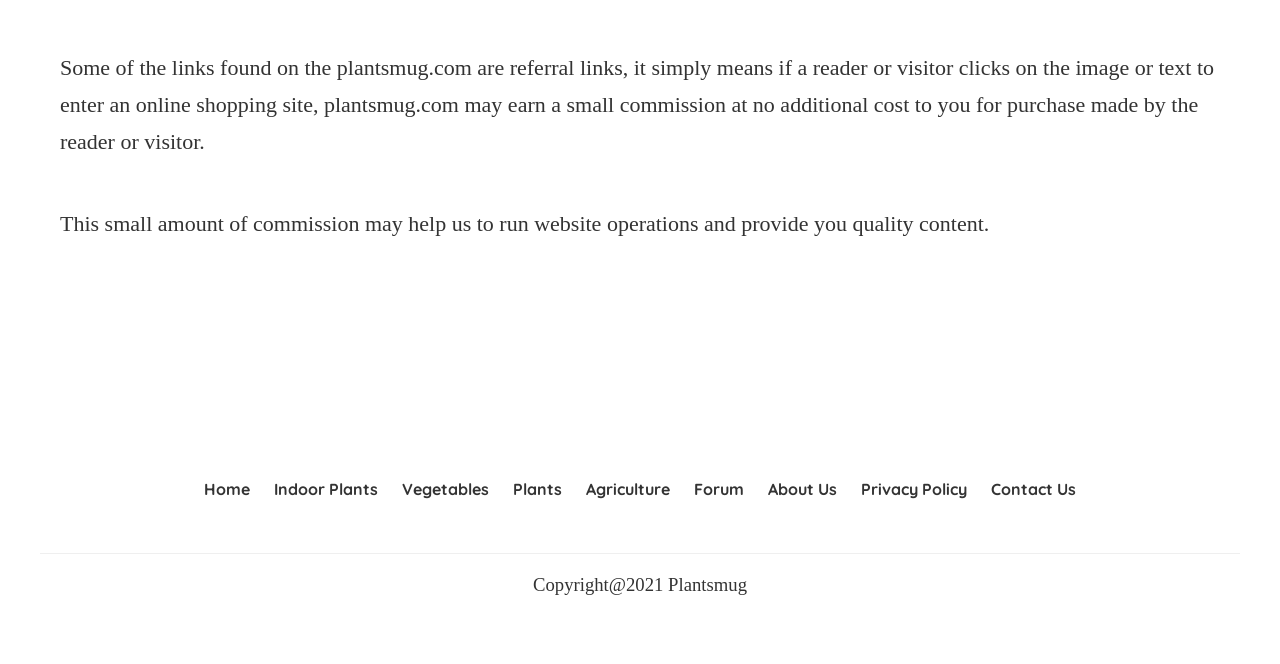Use the details in the image to answer the question thoroughly: 
What is the copyright year of the website?

The copyright year of the website is 2021, as indicated by the text 'Copyright@2021 Plantsmug' at the bottom of the page.